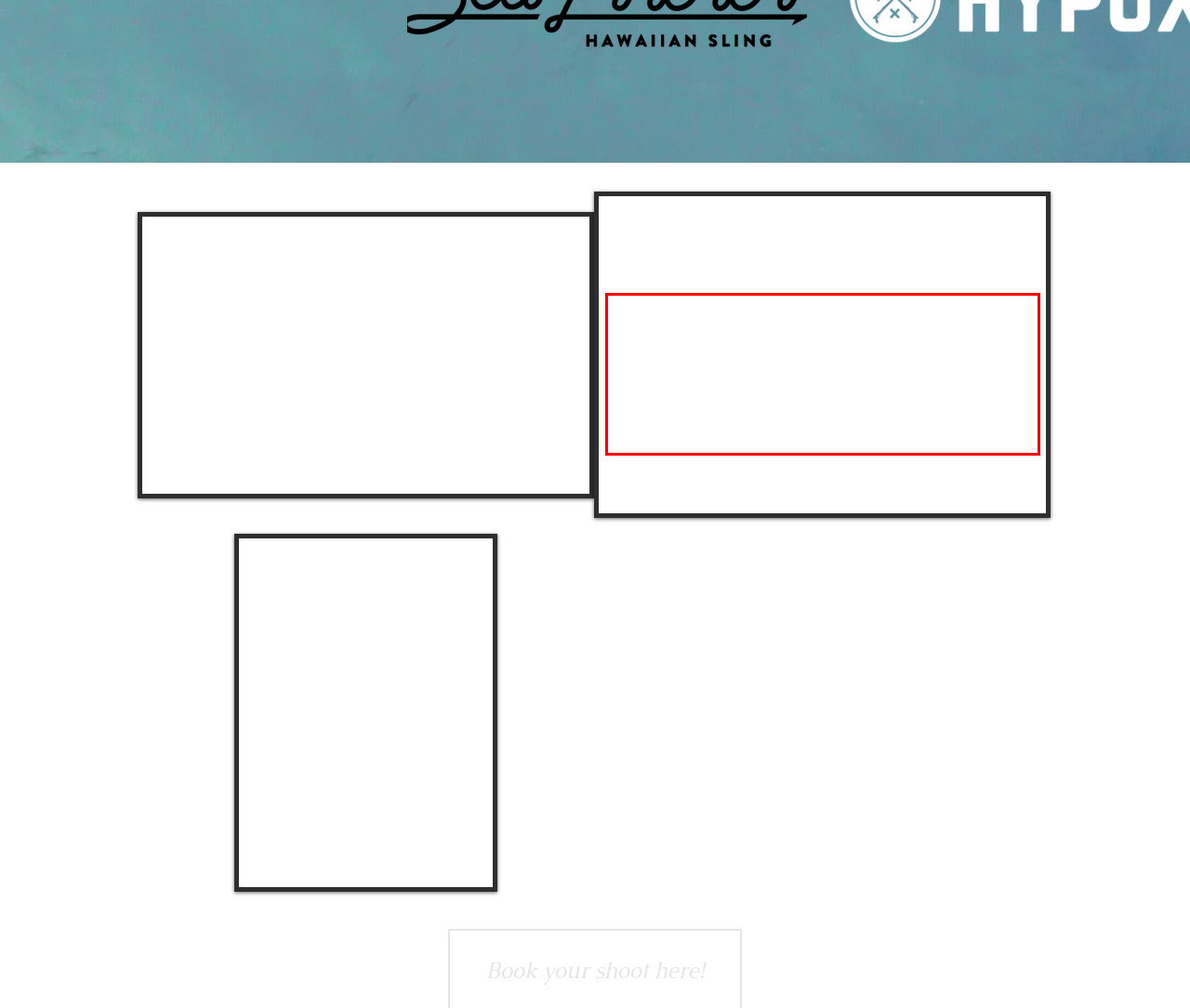Using the provided screenshot, read and generate the text content within the red-bordered area.

"Ever since I first met Brandon I could see his talent clear as one of his photos. He captures the life of the shot in stunning clarity and delivers above expectations. On a scale from 1-10 he would be 10's all day, highly recommend." Gabriel Roy Aussie Reels USA AussieReelsUSA.com